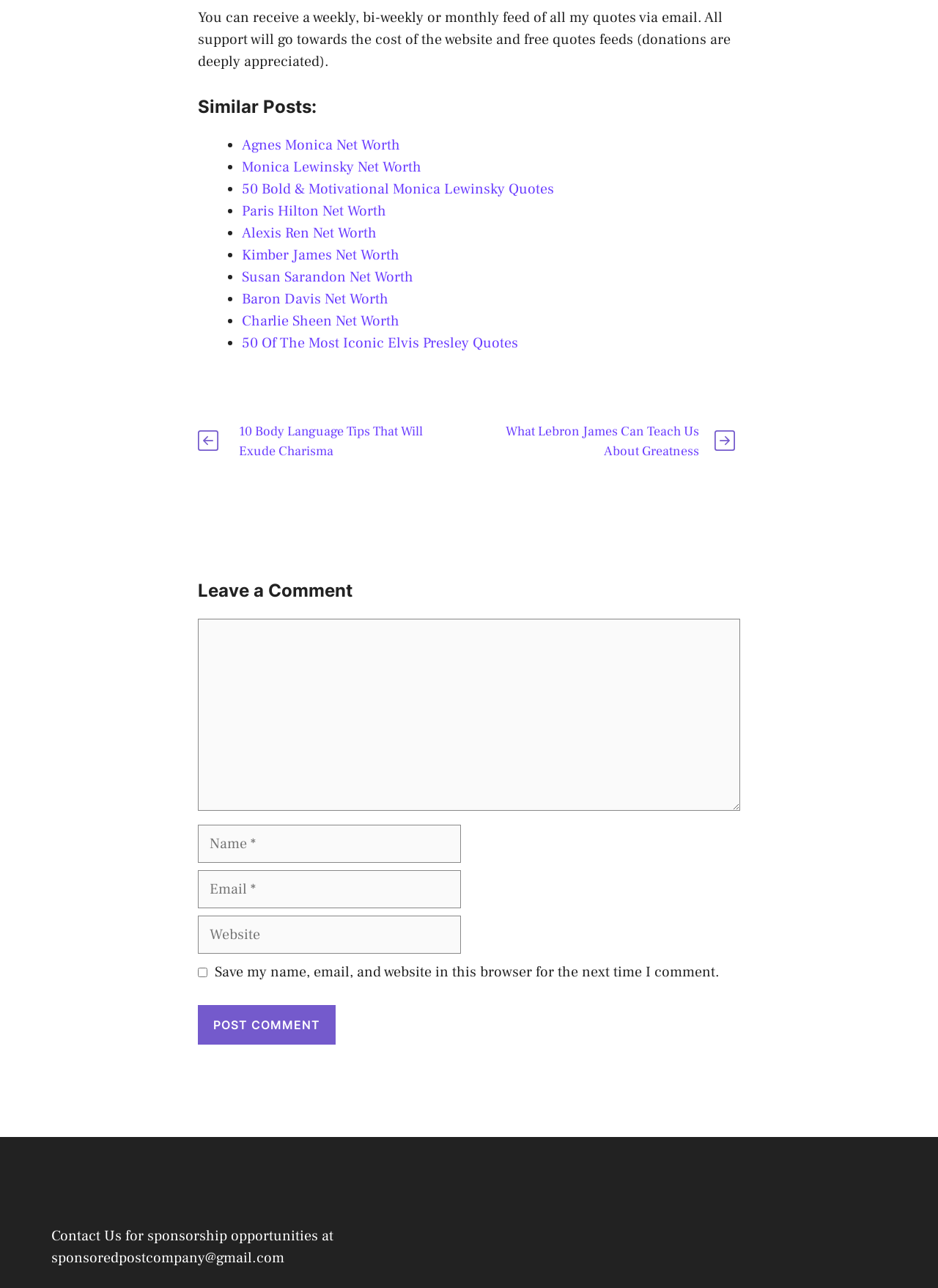Please reply to the following question with a single word or a short phrase:
What is the email address for sponsorship opportunities?

sponsoredpostcompany@gmail.com